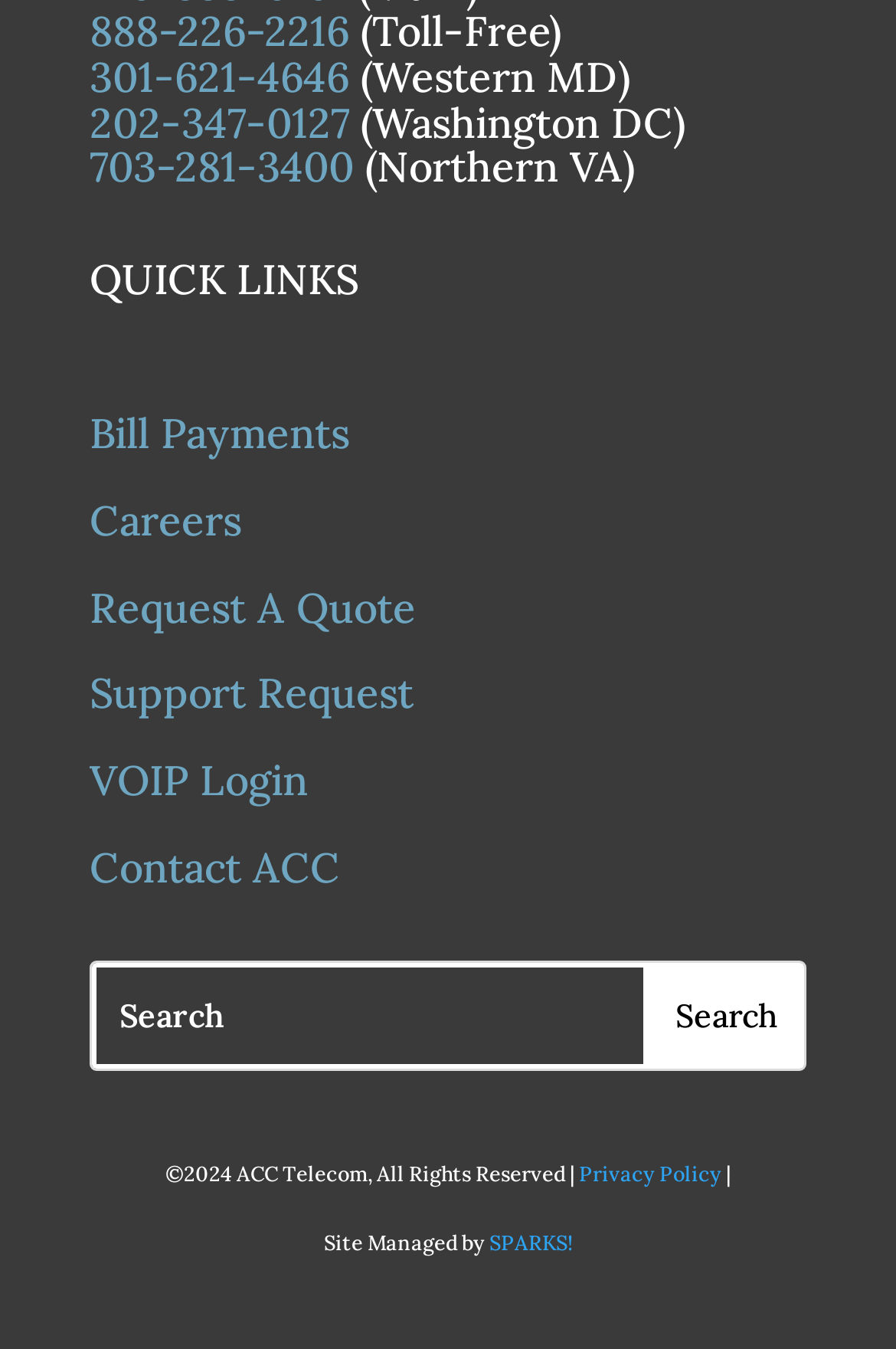Based on the image, provide a detailed response to the question:
How many search buttons are there?

I looked at the search bar and found that there is only one search button with the text 'Search'.